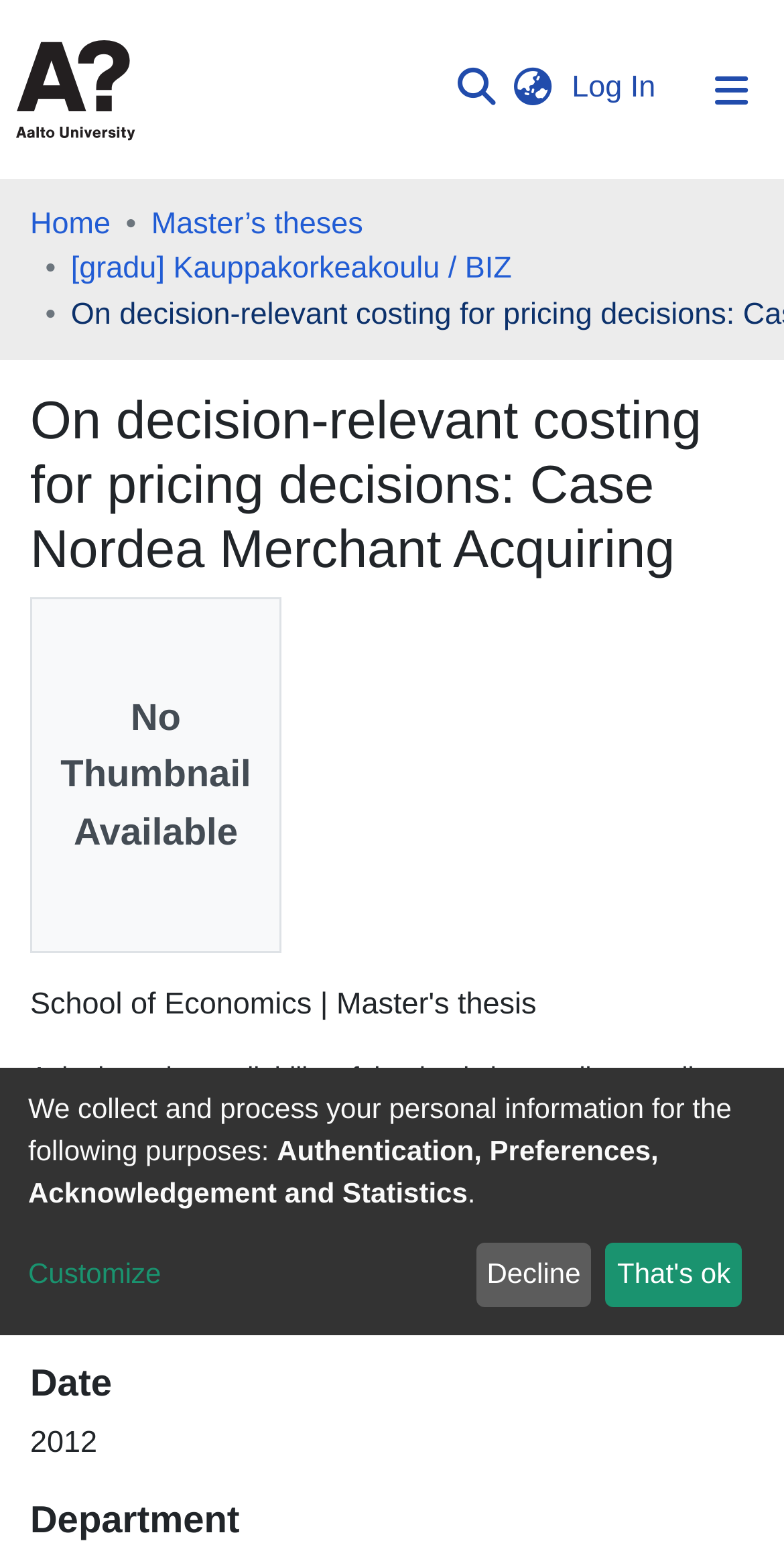What is the name of the university?
Based on the screenshot, give a detailed explanation to answer the question.

I found the answer by looking at the top navigation bar, where there is a link with the text 'Aalto University' and an image with the same name.